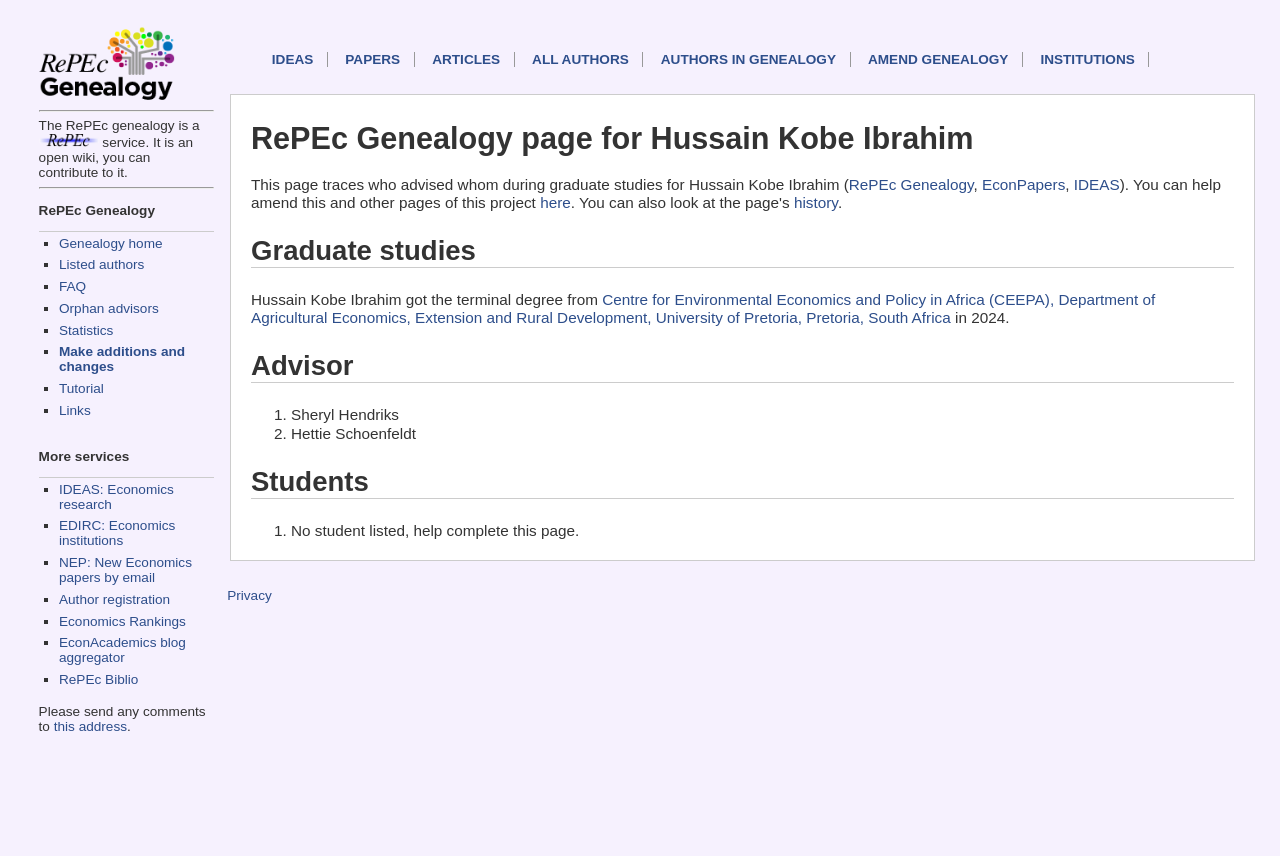Please specify the coordinates of the bounding box for the element that should be clicked to carry out this instruction: "Check FAQ". The coordinates must be four float numbers between 0 and 1, formatted as [left, top, right, bottom].

[0.046, 0.326, 0.067, 0.344]